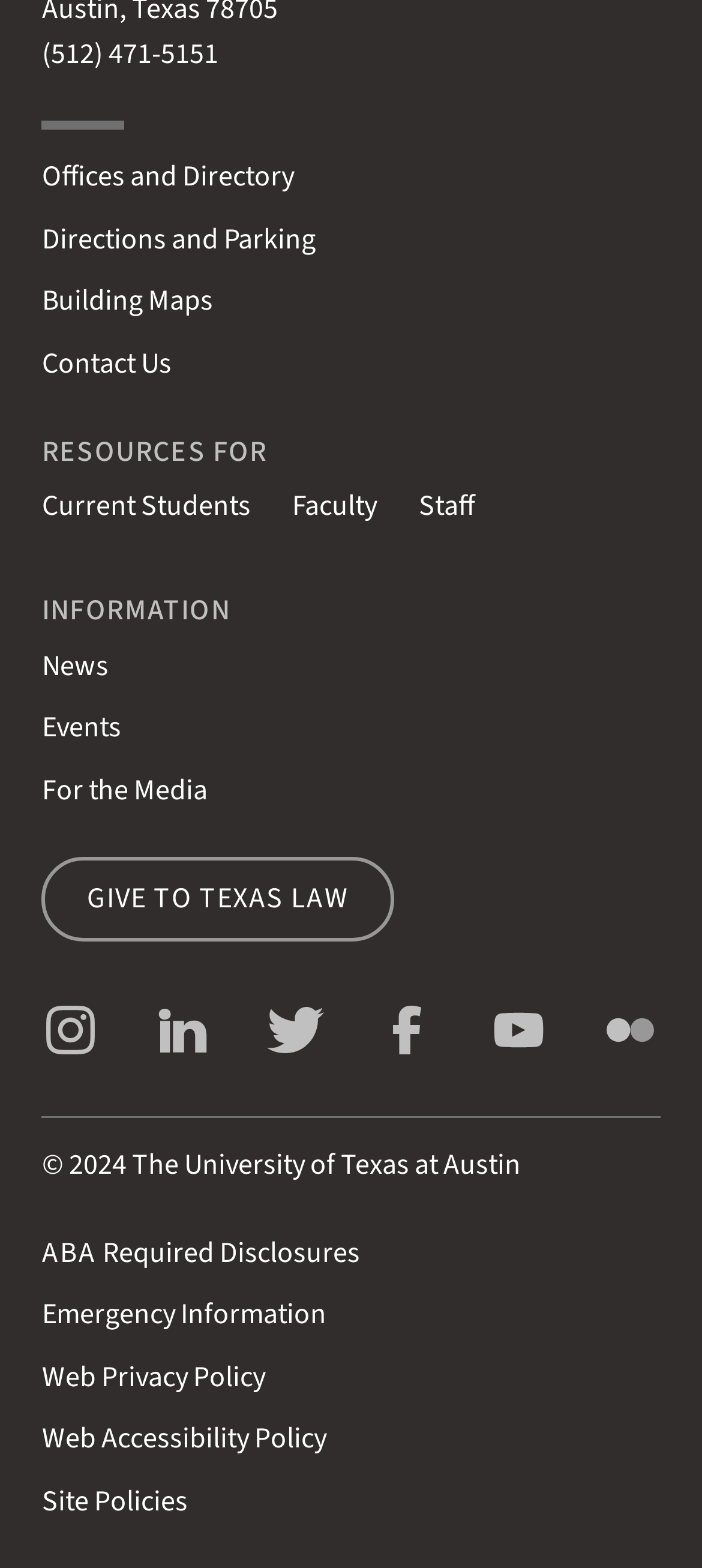What are the resources available for?
Provide an in-depth and detailed answer to the question.

The webpage has a section titled 'RESOURCES FOR' which lists three links: 'Current Students', 'Faculty', and 'Staff'. These links suggest that the webpage provides resources for these three categories of users.